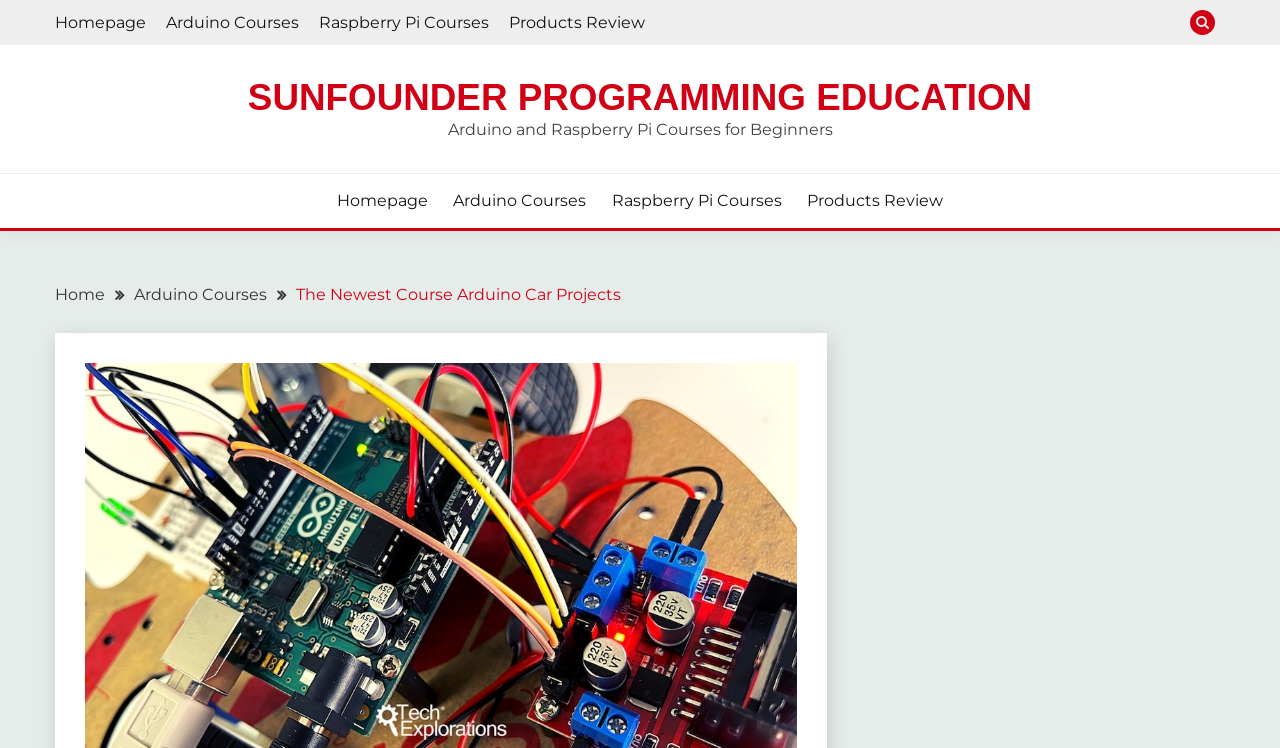Identify the bounding box coordinates of the clickable region required to complete the instruction: "Go to the About page". The coordinates should be given as four float numbers within the range of 0 and 1, i.e., [left, top, right, bottom].

None